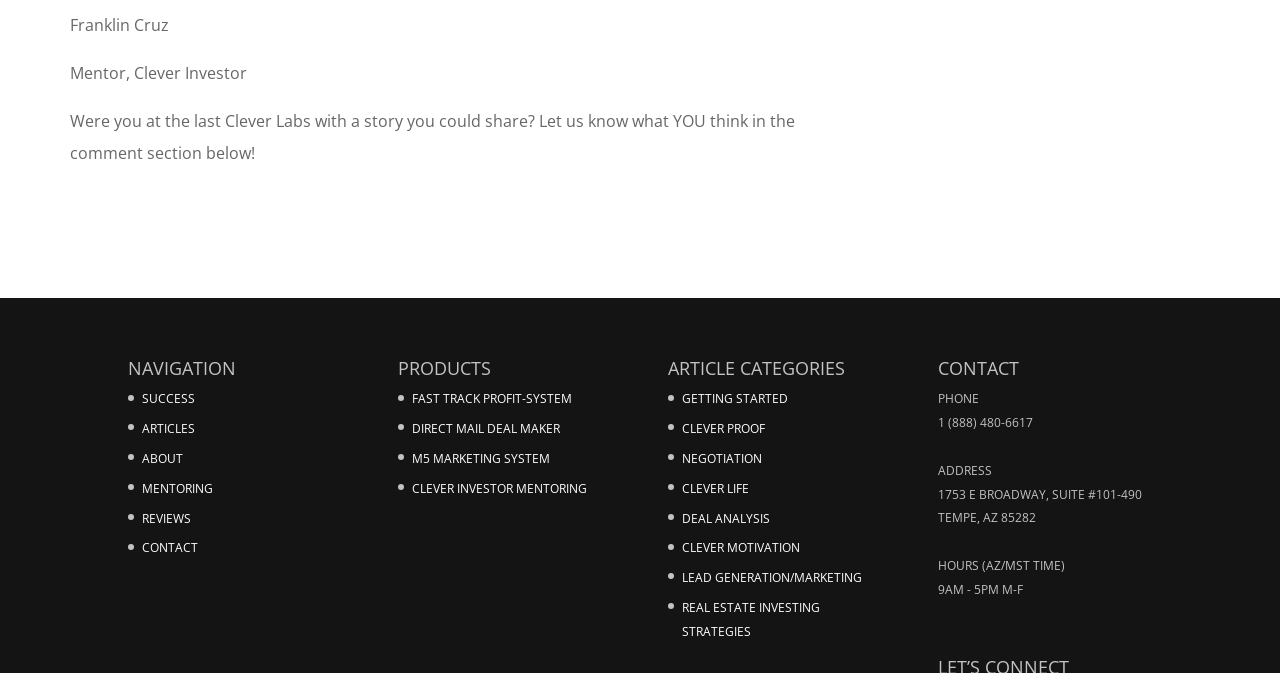Identify the bounding box coordinates of the specific part of the webpage to click to complete this instruction: "Click on the 'CONTACT' link".

[0.111, 0.801, 0.155, 0.827]